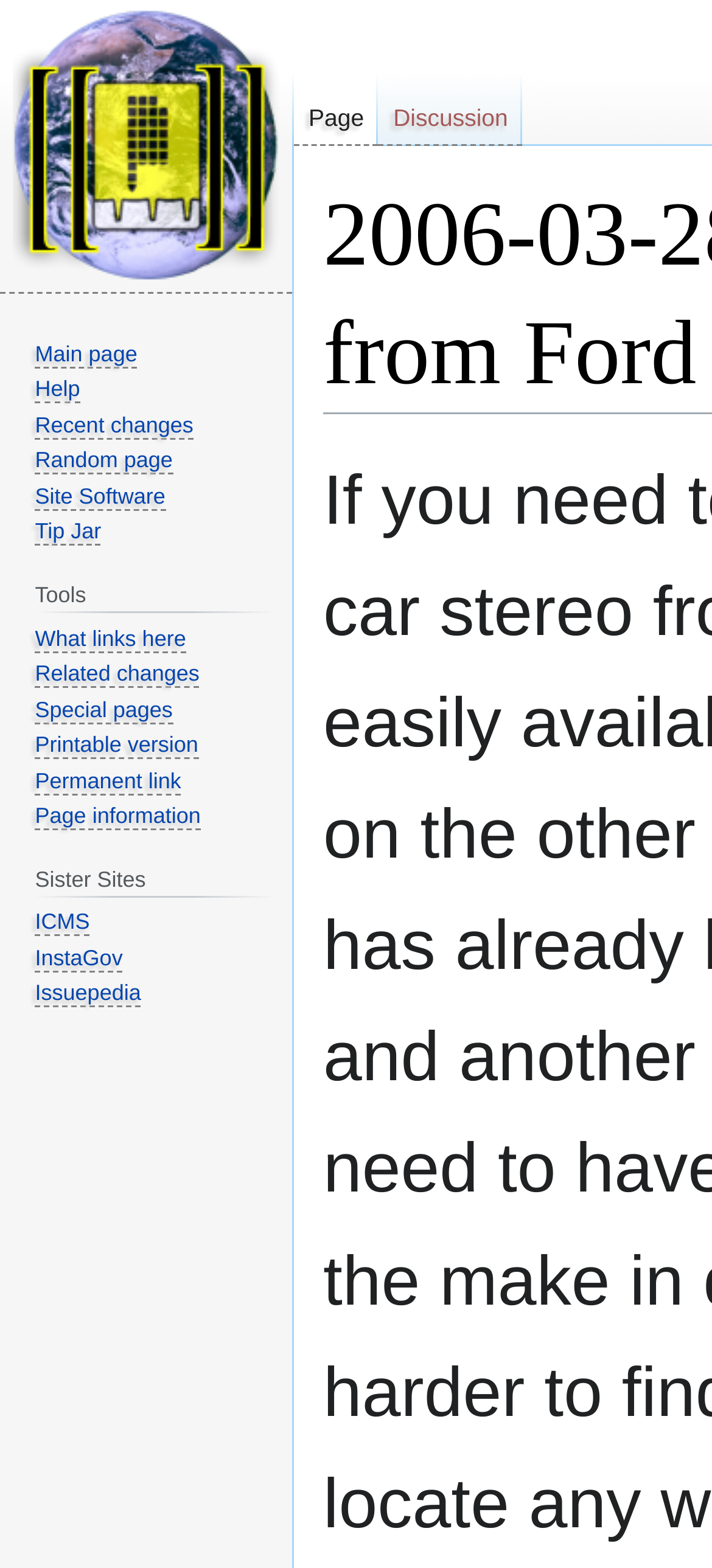Answer the question with a single word or phrase: 
How many links are in the 'Tools' section?

8